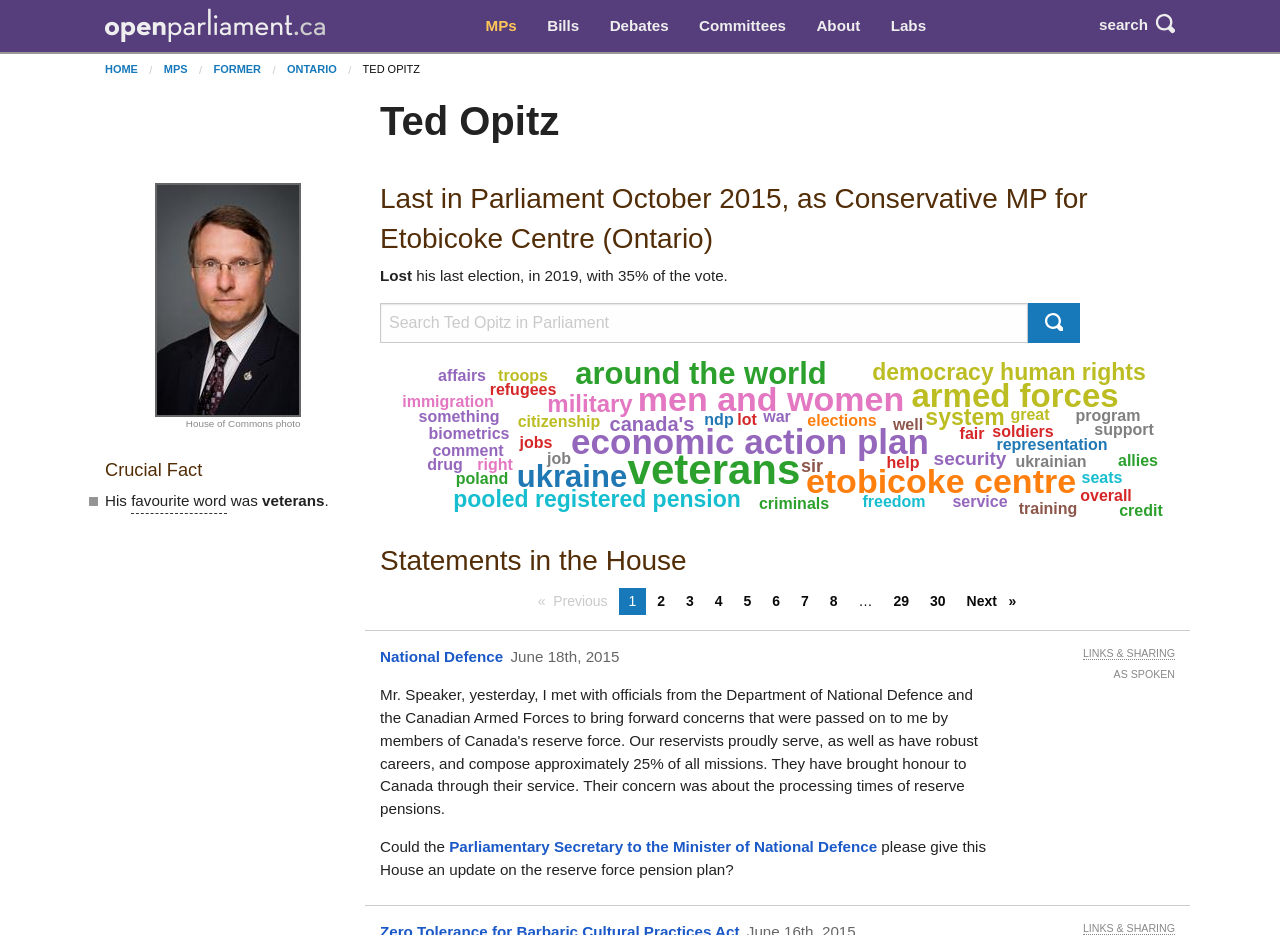How many words are listed under the 'SvgRoot' section?
From the screenshot, provide a brief answer in one word or phrase.

24